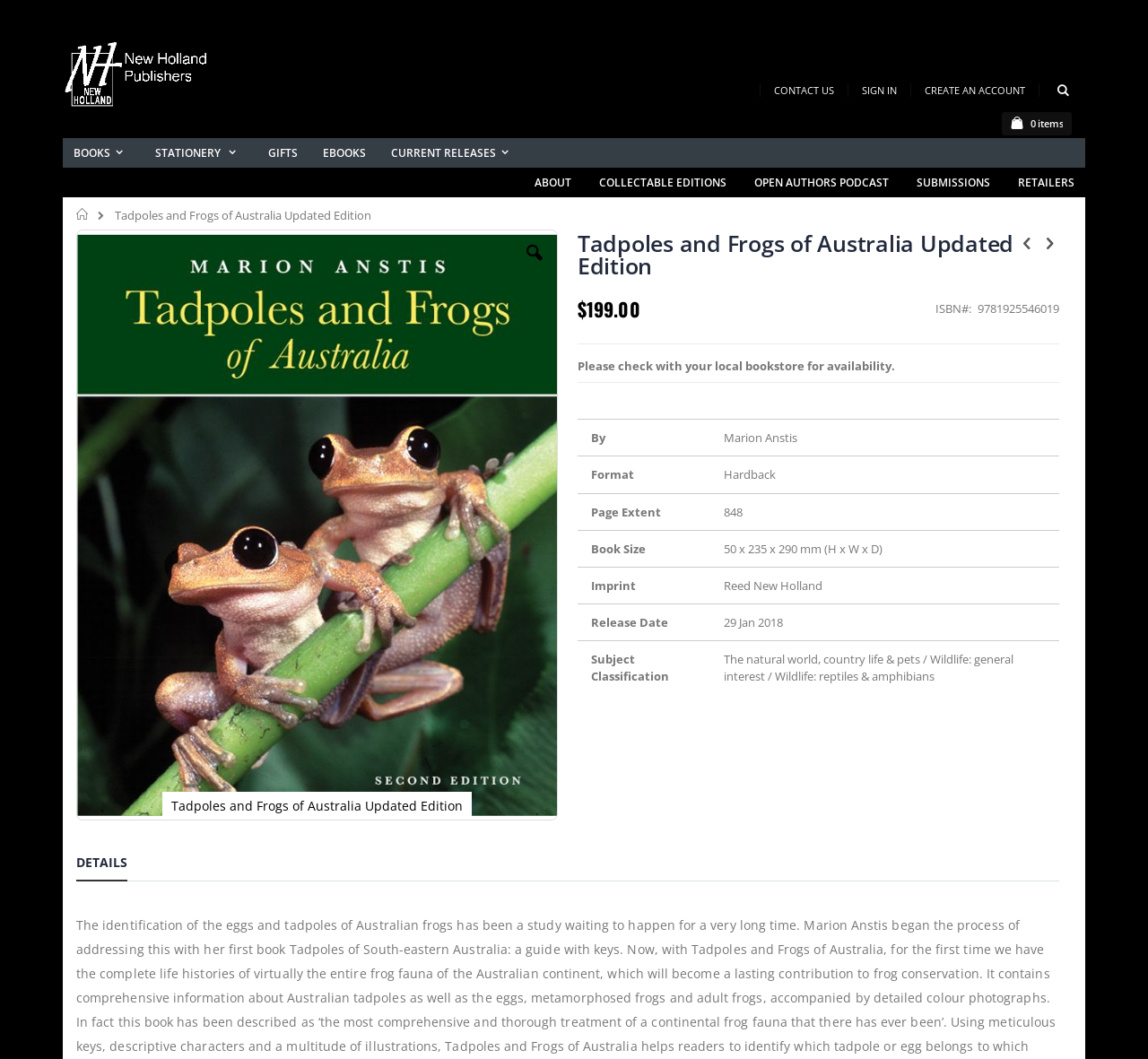What is the price of the book?
Using the image, respond with a single word or phrase.

$199.00